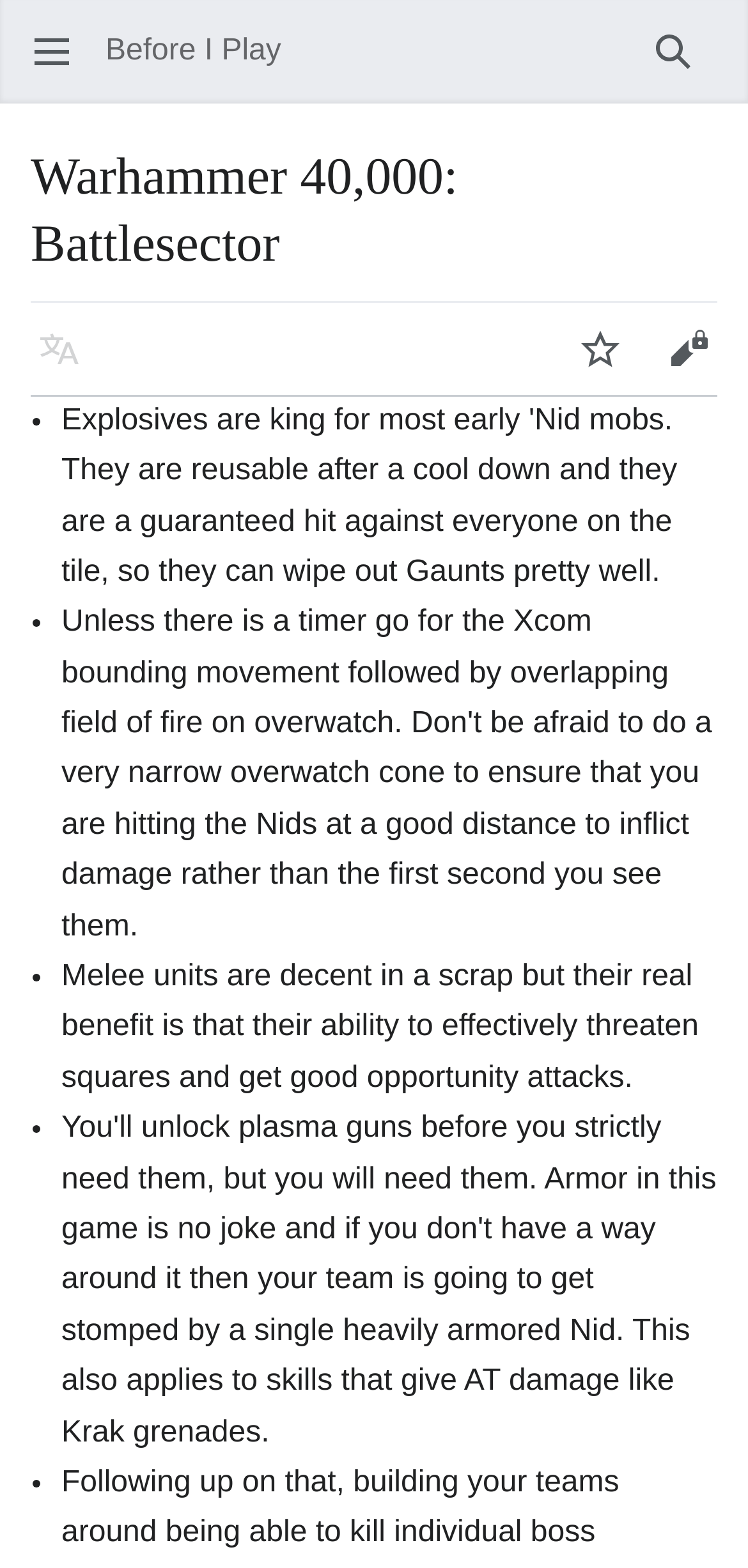Create a detailed summary of all the visual and textual information on the webpage.

The webpage is about Warhammer 40,000: Battlesector, with a focus on the game's mechanics. At the top left corner, there is a button to open the main menu. On the top right corner, there is a search button. Below the search button, the title "Warhammer 40,000: Battlesector" is prominently displayed.

On the left side of the page, there are several buttons, including "Language", "Watch", and "Edit", arranged vertically. Below these buttons, there is a list of bullet points, indicated by "•" markers, with six items in total. The list appears to be discussing the game's units, with the first item describing melee units as decent in combat but more valuable for threatening squares and making opportunity attacks.

The text describing melee units is positioned below the third bullet point and takes up a significant portion of the page. The remaining bullet points are placed below this text, with the last one located near the bottom of the page. Overall, the webpage appears to be a blog post or article discussing gameplay strategies and mechanics in Warhammer 40,000: Battlesector.